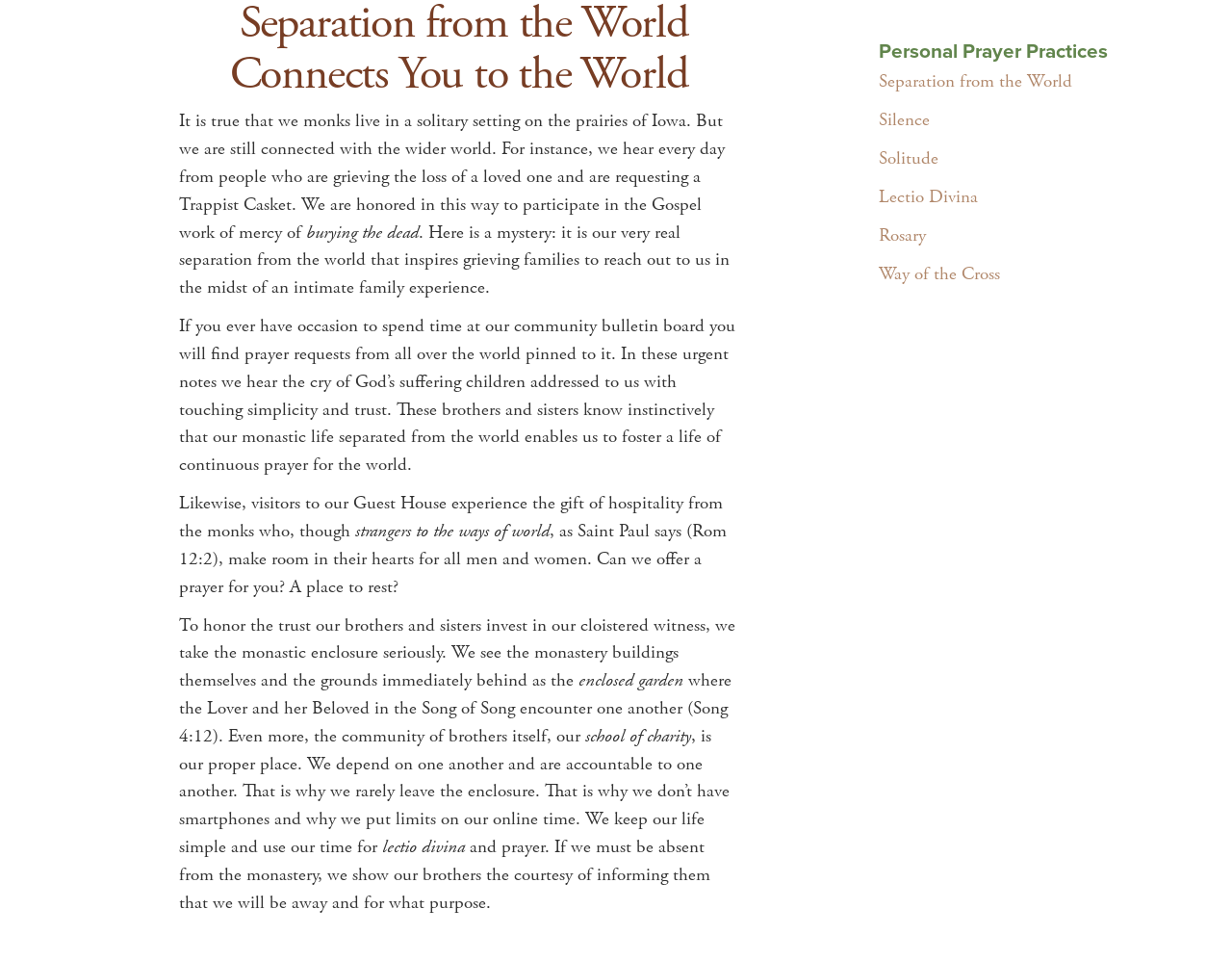Given the description of the UI element: "Separation from the World", predict the bounding box coordinates in the form of [left, top, right, bottom], with each value being a float between 0 and 1.

[0.713, 0.072, 0.87, 0.097]